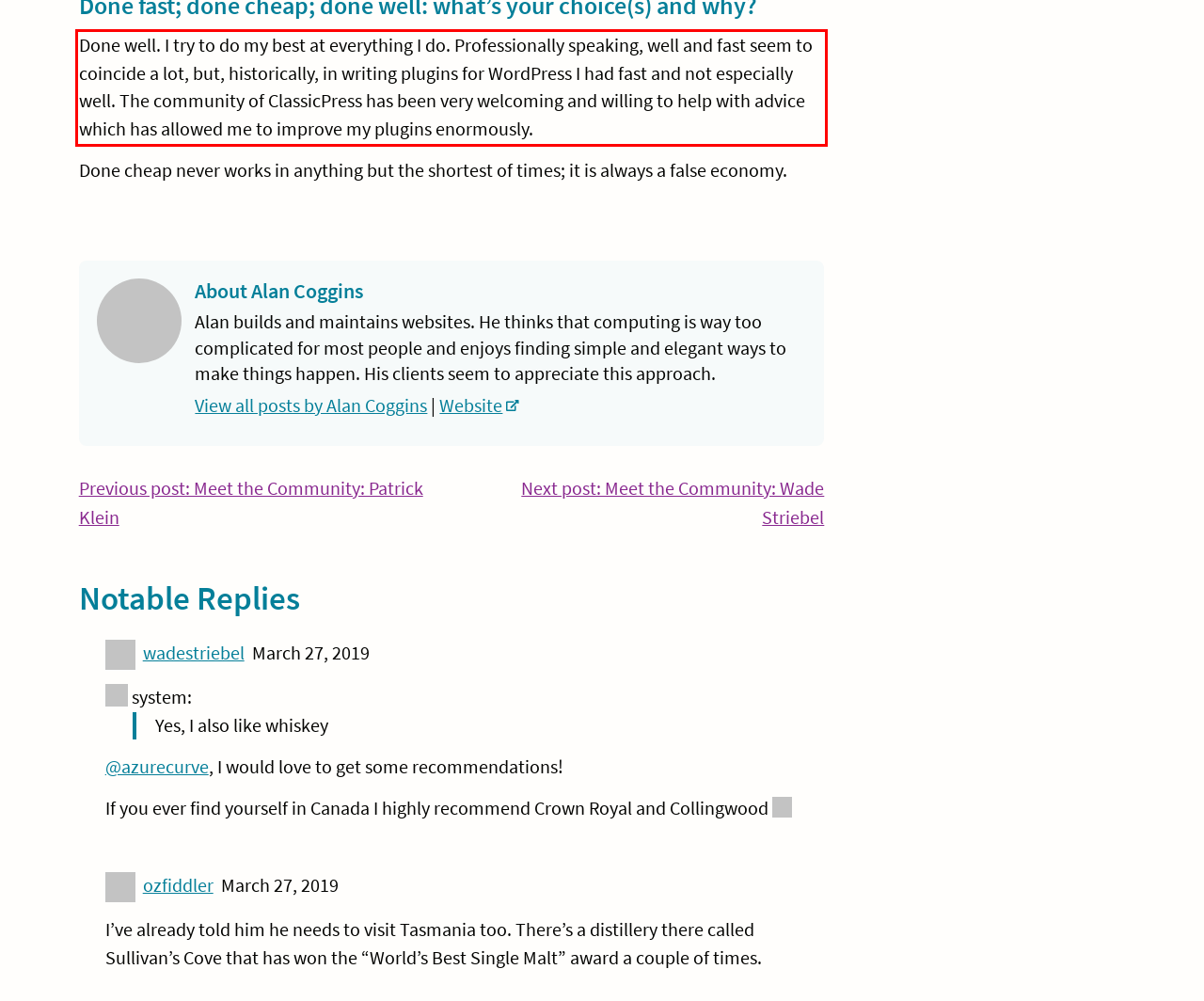Identify and extract the text within the red rectangle in the screenshot of the webpage.

Done well. I try to do my best at everything I do. Professionally speaking, well and fast seem to coincide a lot, but, historically, in writing plugins for WordPress I had fast and not especially well. The community of ClassicPress has been very welcoming and willing to help with advice which has allowed me to improve my plugins enormously.